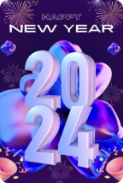Break down the image and provide a full description, noting any significant aspects.

The image celebrates the arrival of the year 2024, prominently displaying the numbers "2024" in a bold, three-dimensional design. The backdrop features a vibrant blend of purples and blues, adorned with festive elements such as stylized balloons, confetti, and fireworks, creating a joyful and celebratory atmosphere. The text at the top reads "HAPPY NEW YEAR," conveying warm wishes for the upcoming year. This visually striking graphic is perfect for spreading cheer and excitement as people look forward to new beginnings and celebrations in 2024.